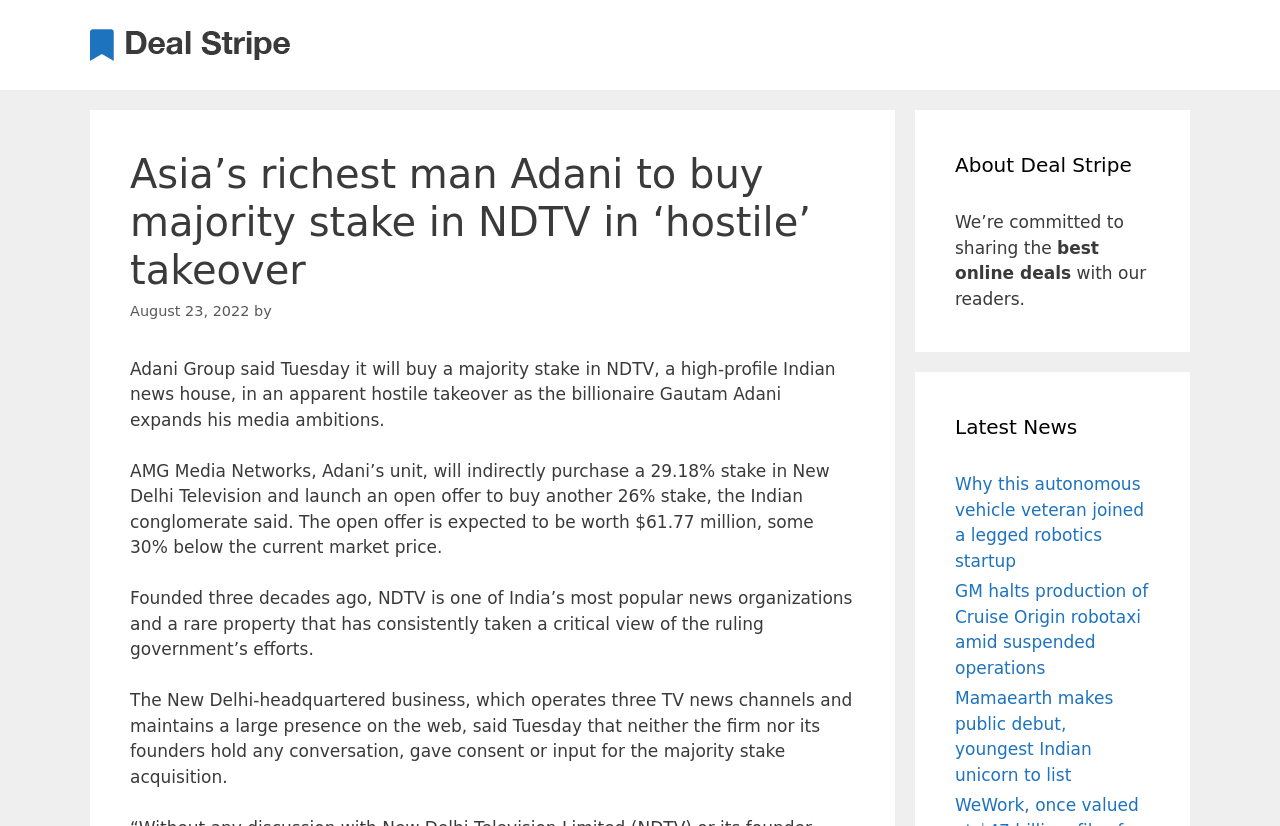How many TV news channels does NDTV operate?
Answer the question with a single word or phrase derived from the image.

Three